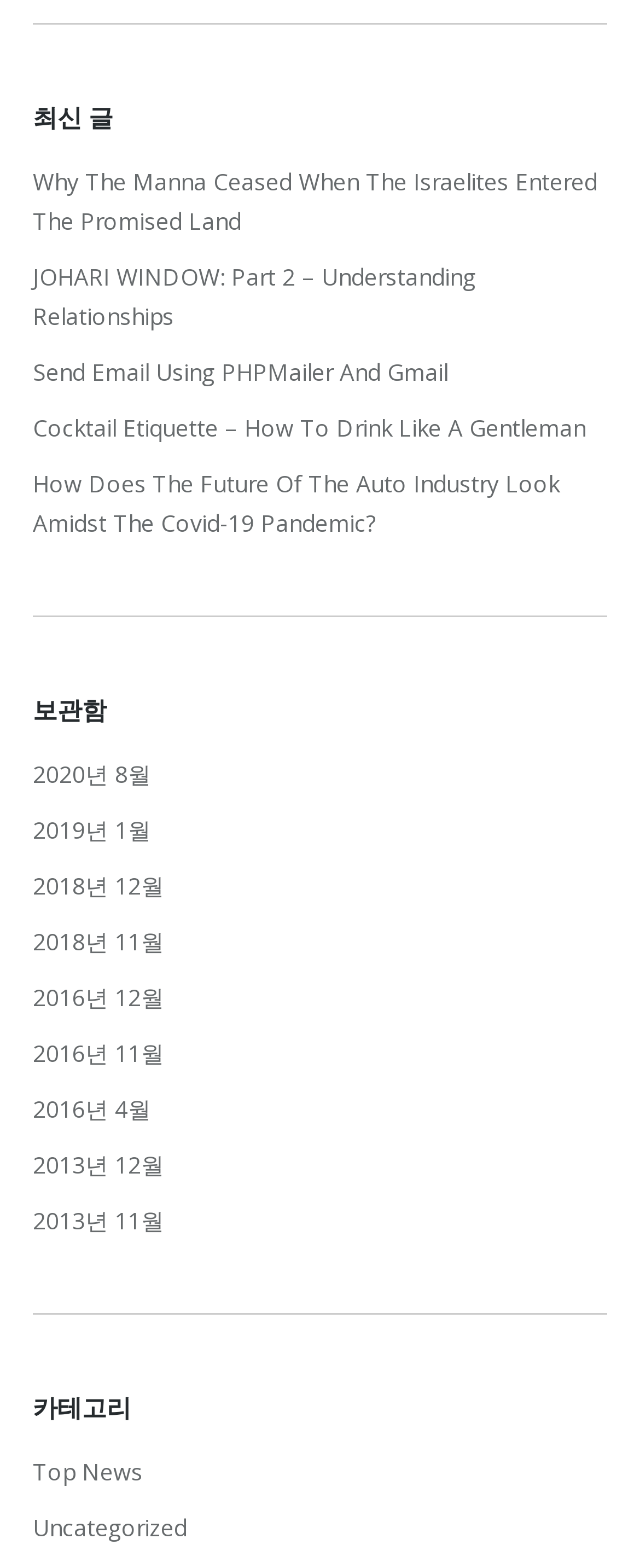Determine the bounding box coordinates for the region that must be clicked to execute the following instruction: "View posts from 2020년 8월".

[0.051, 0.482, 0.236, 0.507]